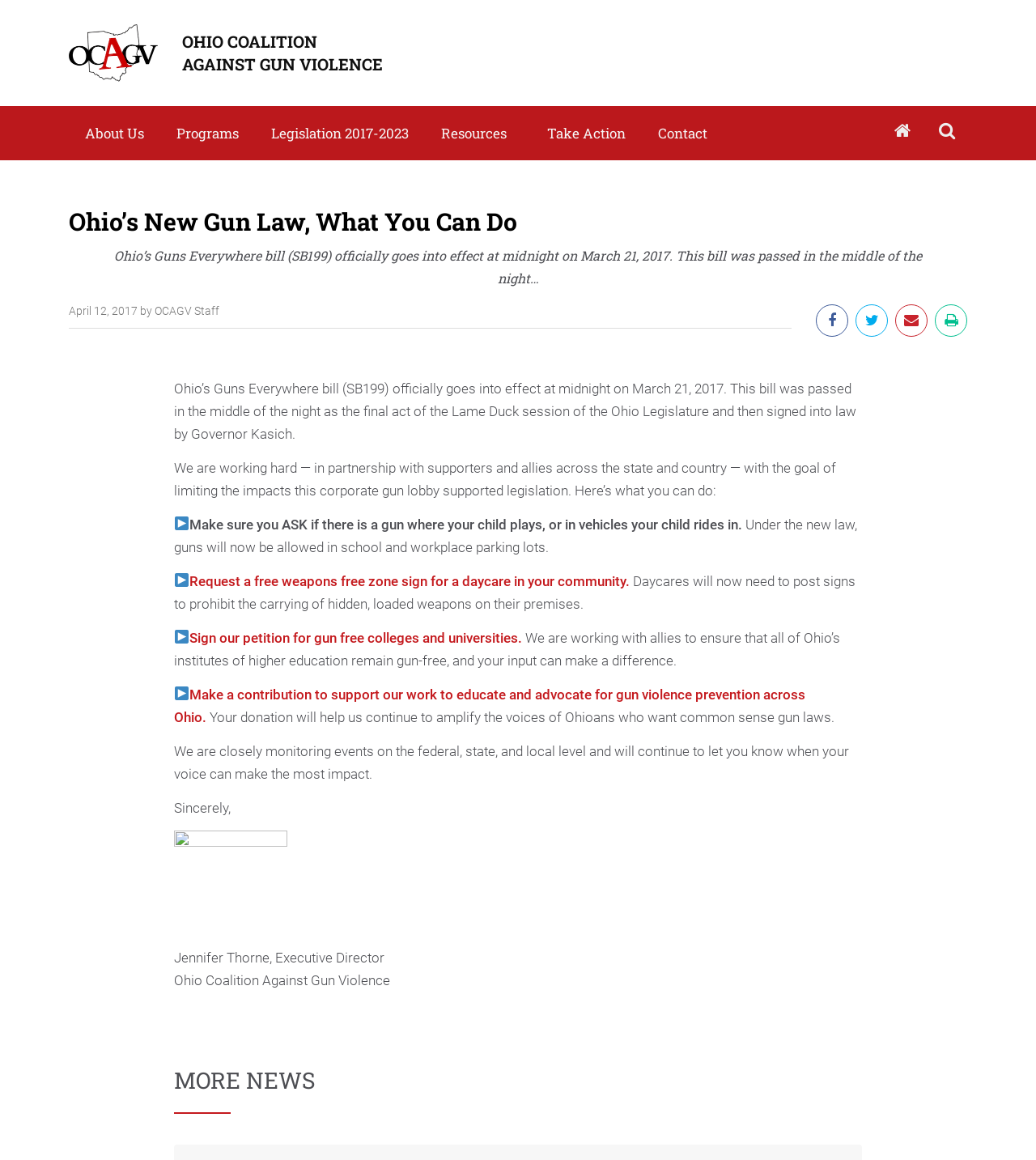Given the element description, predict the bounding box coordinates in the format (top-left x, top-left y, bottom-right x, bottom-right y), using floating point numbers between 0 and 1: Add to cart

None